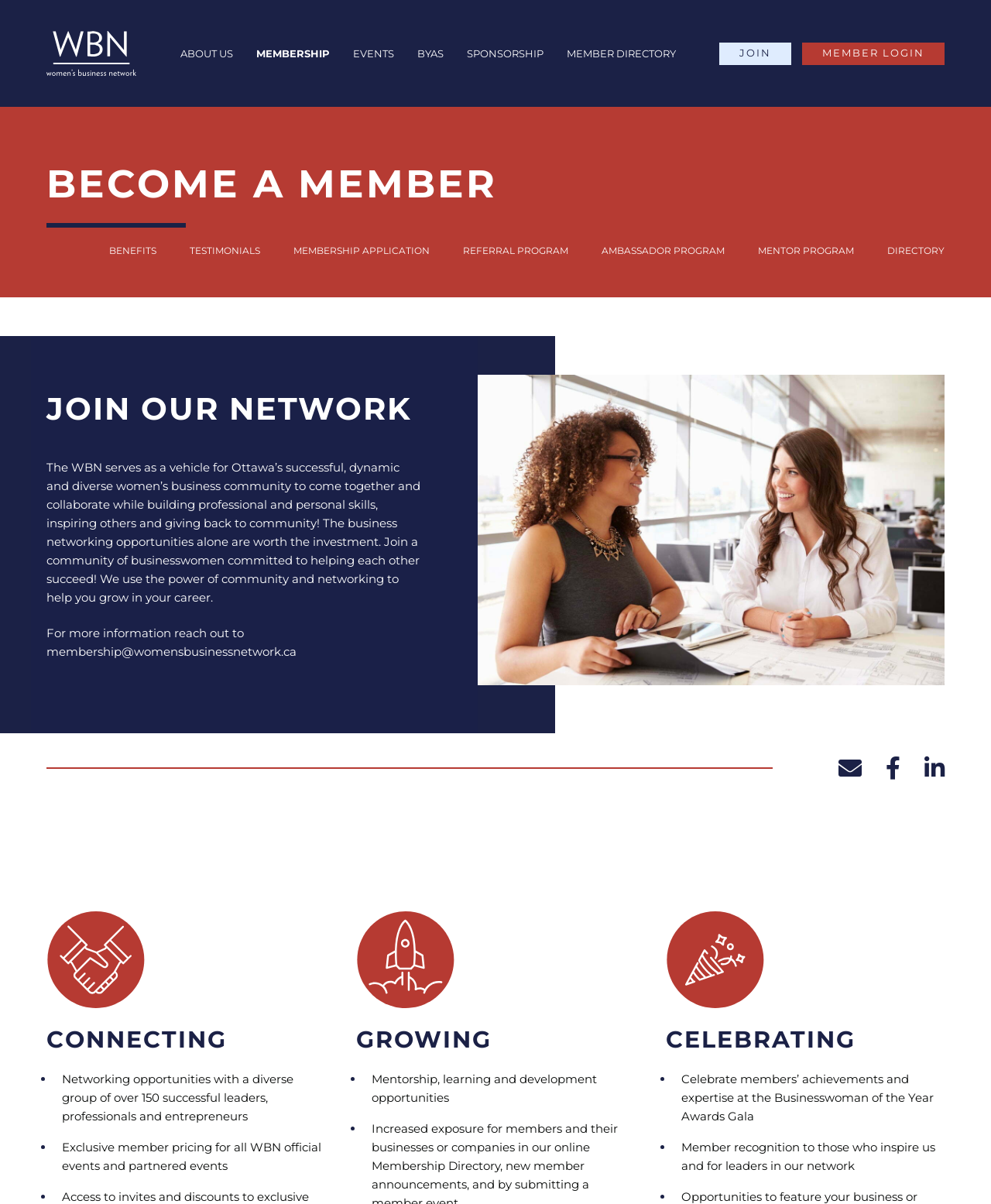Find the bounding box of the element with the following description: "alt="WBN - Women's Business Network"". The coordinates must be four float numbers between 0 and 1, formatted as [left, top, right, bottom].

[0.047, 0.037, 0.138, 0.05]